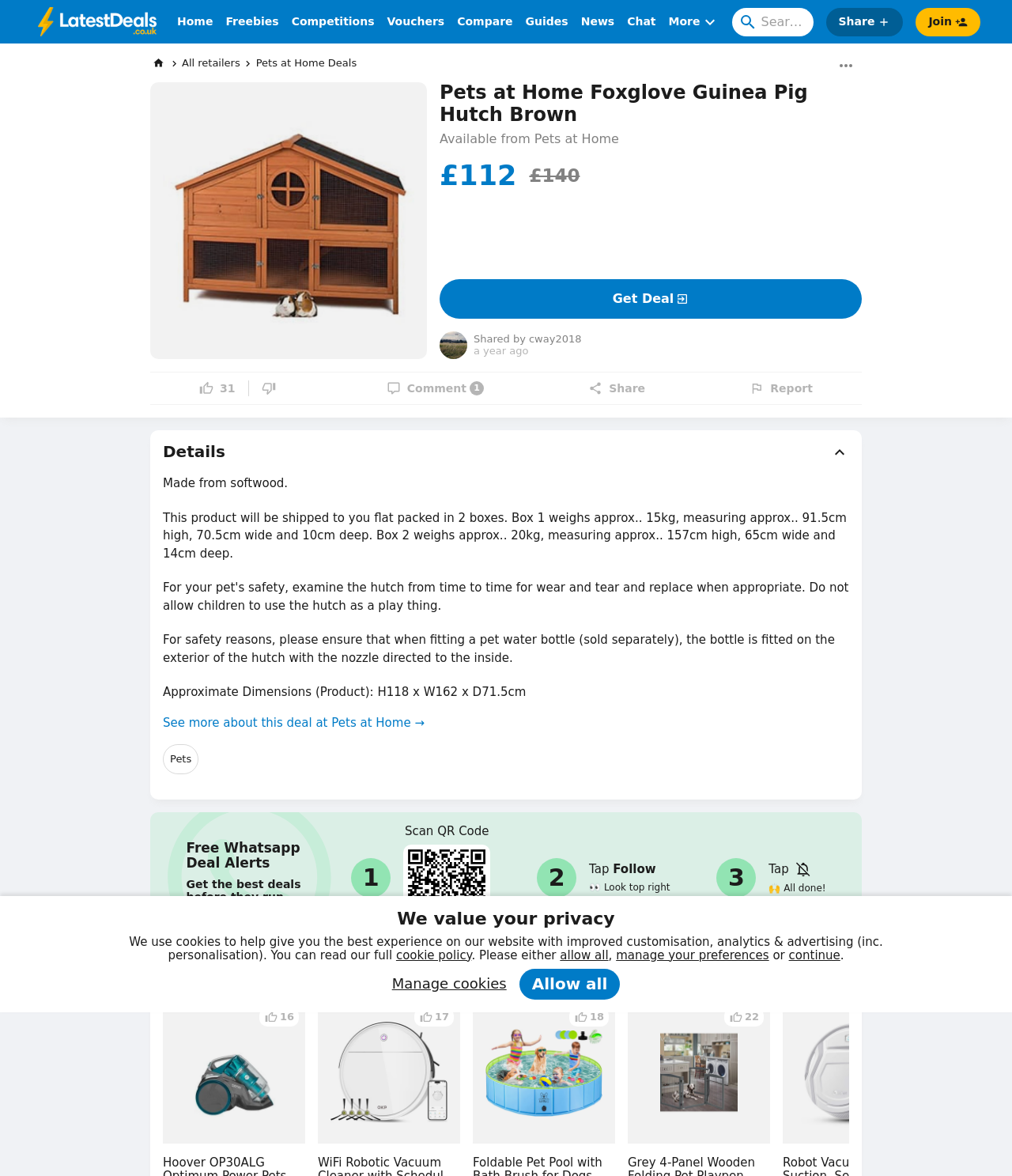Using the provided element description, identify the bounding box coordinates as (top-left x, top-left y, bottom-right x, bottom-right y). Ensure all values are between 0 and 1. Description: Log in

None